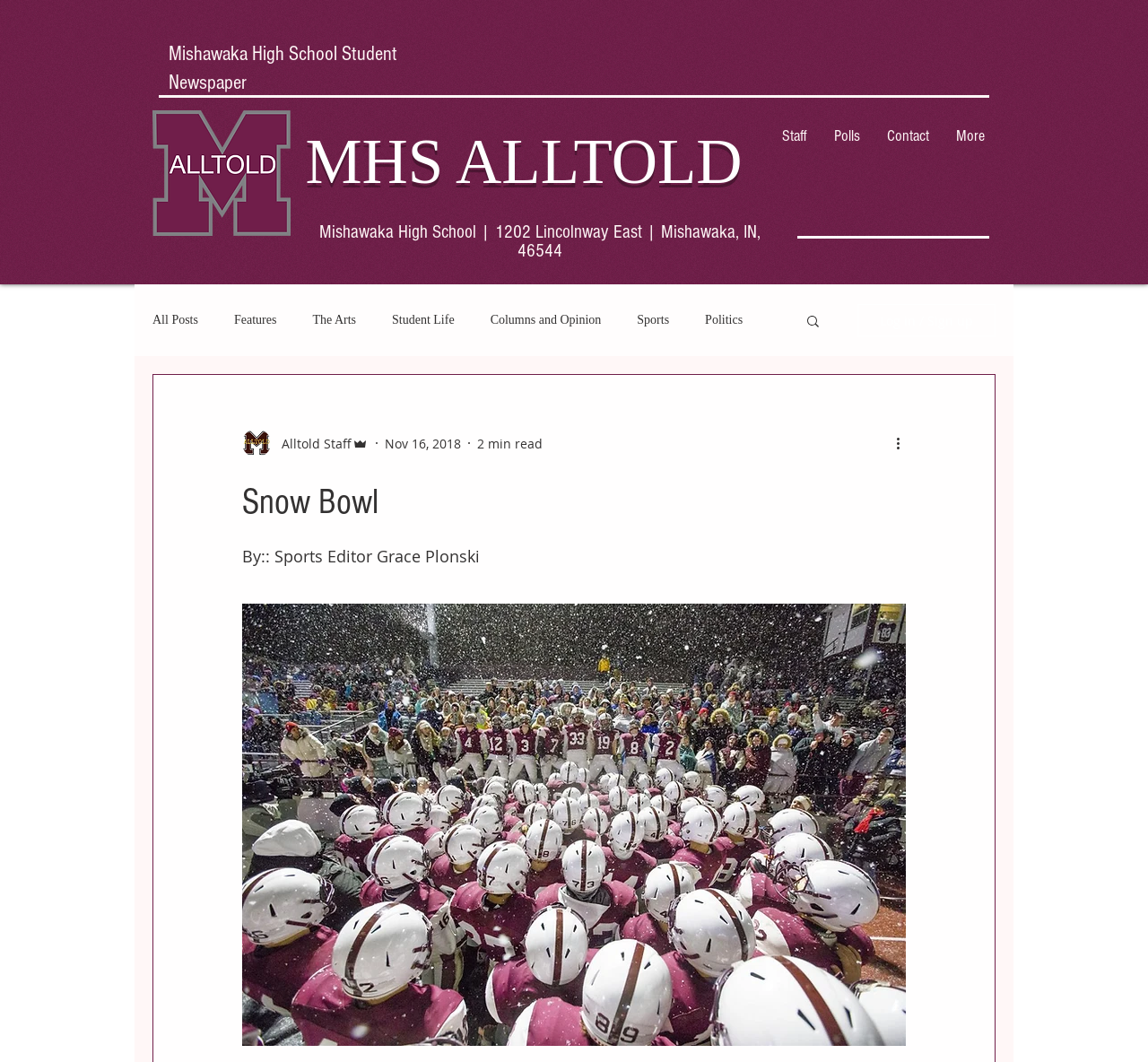Identify the bounding box for the given UI element using the description provided. Coordinates should be in the format (top-left x, top-left y, bottom-right x, bottom-right y) and must be between 0 and 1. Here is the description: MHS ALLTOLD

[0.266, 0.119, 0.647, 0.185]